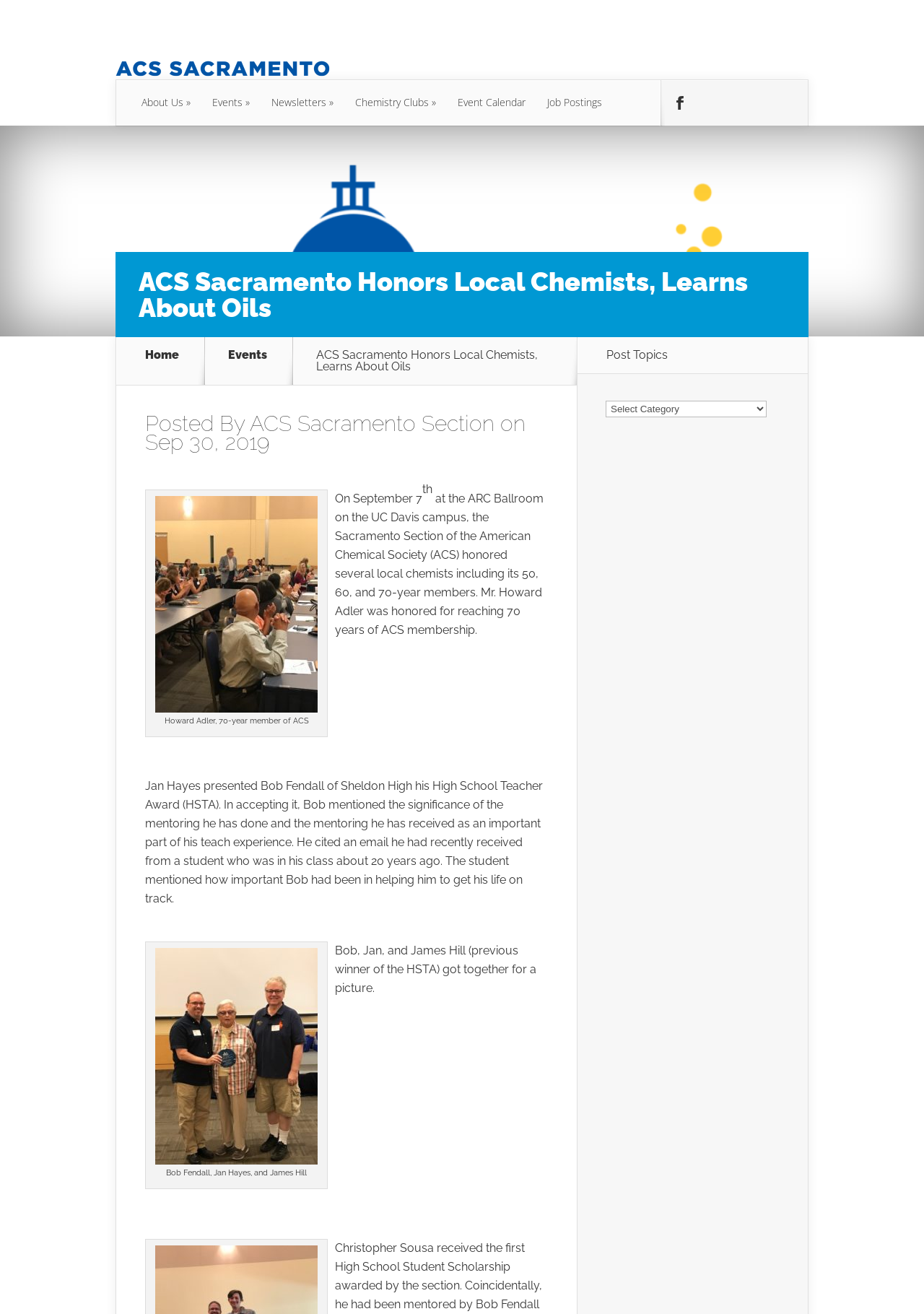Determine the bounding box coordinates of the element that should be clicked to execute the following command: "Select a topic from Post Topics".

[0.655, 0.305, 0.83, 0.317]